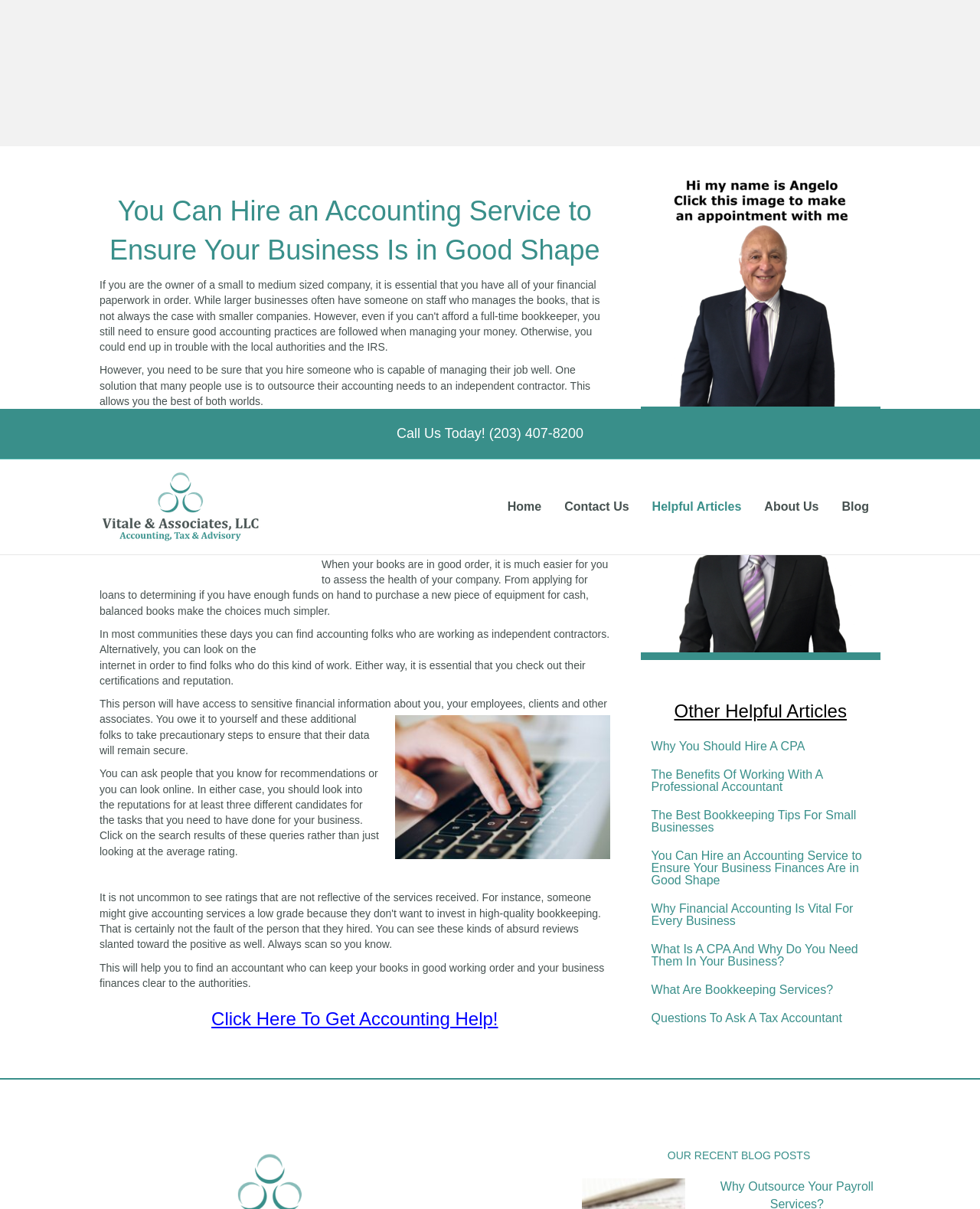What is the purpose of the 'Click Here To Get Accounting Help!' button?
Provide a one-word or short-phrase answer based on the image.

To get accounting help